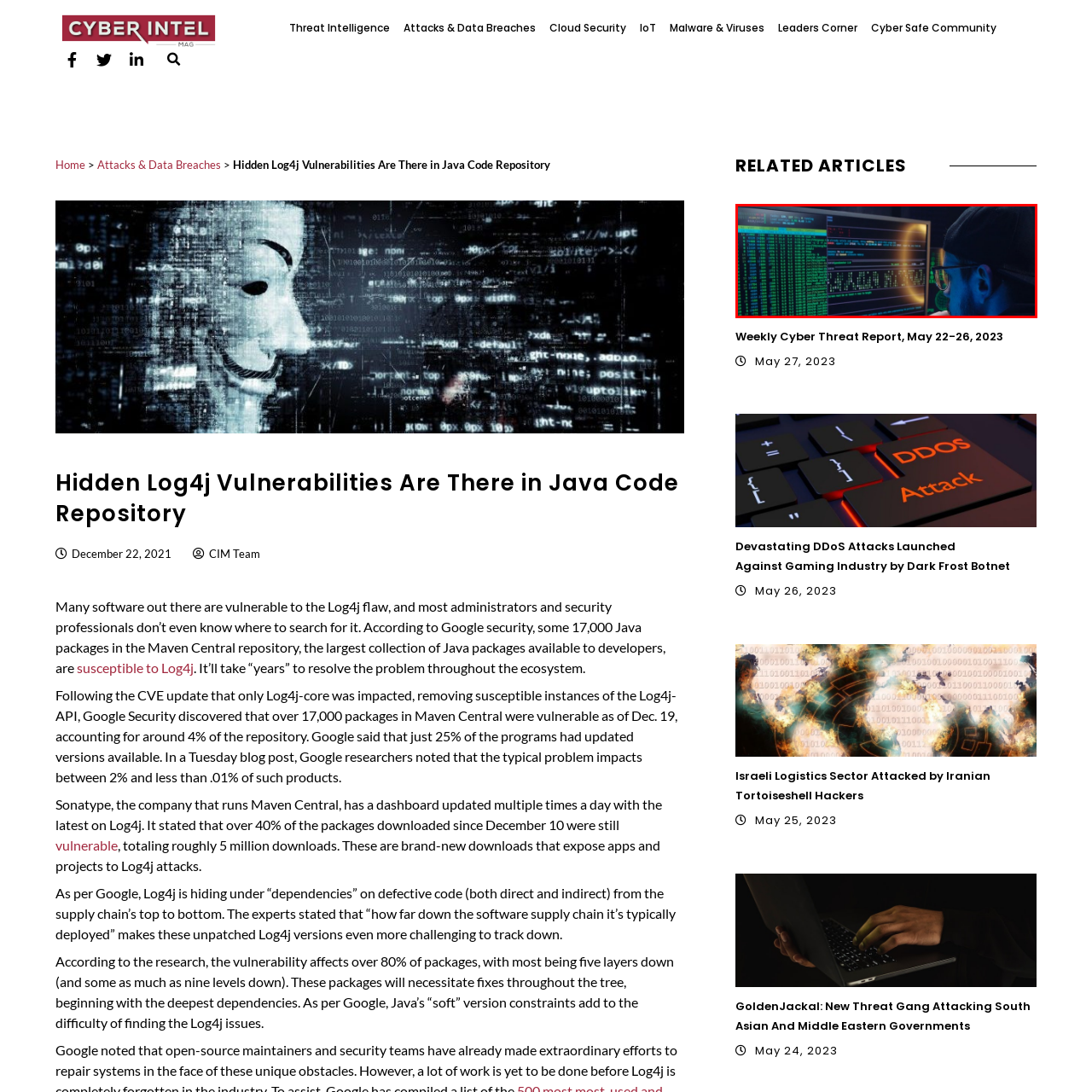Create a thorough description of the image portion outlined in red.

In this image, a focused individual wearing a cap is intently observing a computer screen filled with rapidly scrolling lines of green and white text. The screen appears to display code and data, indicative of a programming or cybersecurity environment. Soft blue lighting highlights the person's profile, adding a modern, high-tech ambiance to the scene. The background is dimly lit, emphasizing the glow from the screen, suggesting an atmosphere of deep concentration, often associated with tasks like monitoring systems for vulnerabilities or analyzing data for security threats. This visual context aligns with themes of cybersecurity and the ongoing vigilance required to address issues such as software vulnerabilities, like the Log4j flaw, affecting many applications today.